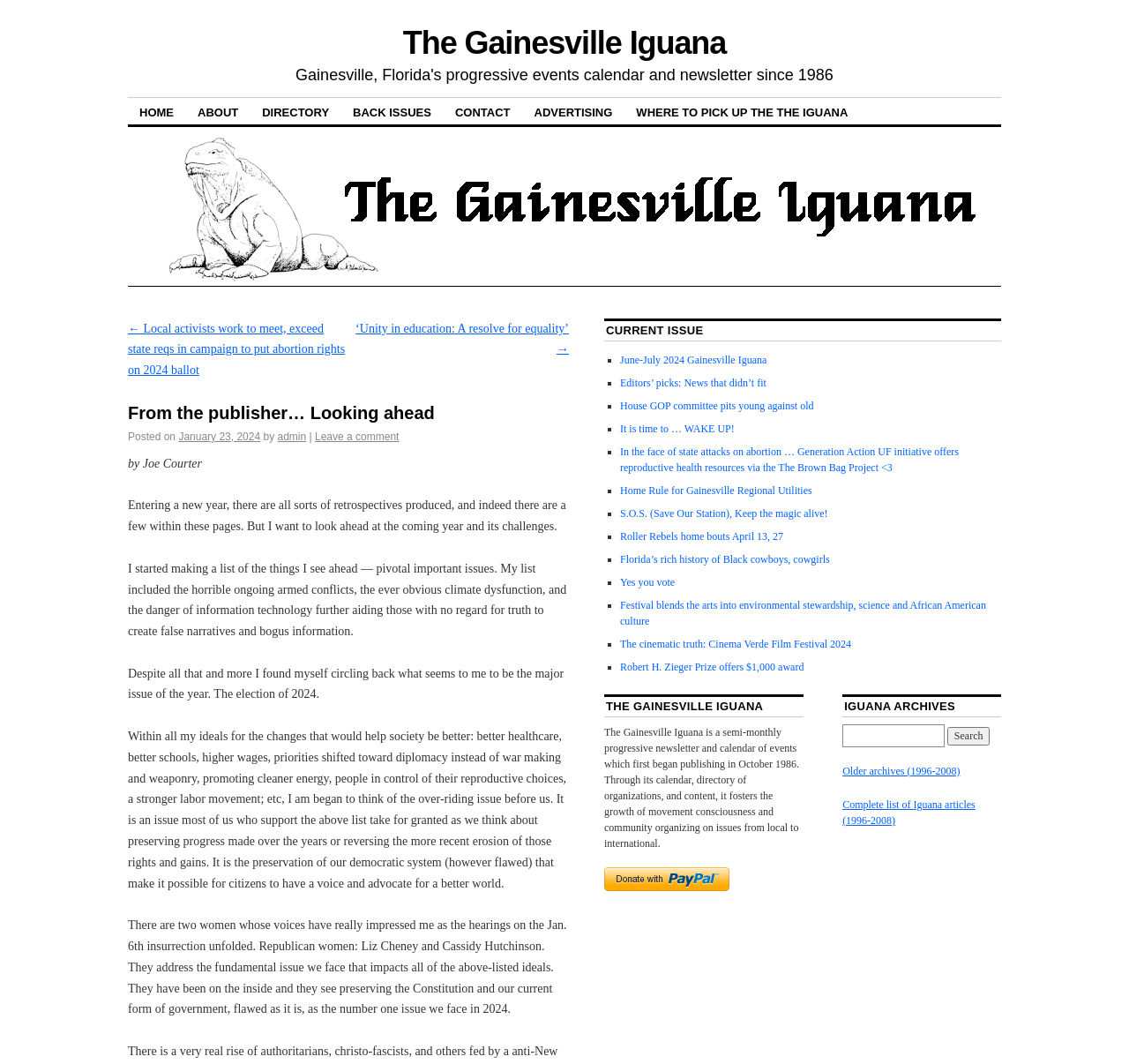Please determine the bounding box coordinates of the element to click on in order to accomplish the following task: "Search for archives". Ensure the coordinates are four float numbers ranging from 0 to 1, i.e., [left, top, right, bottom].

[0.746, 0.68, 0.837, 0.702]